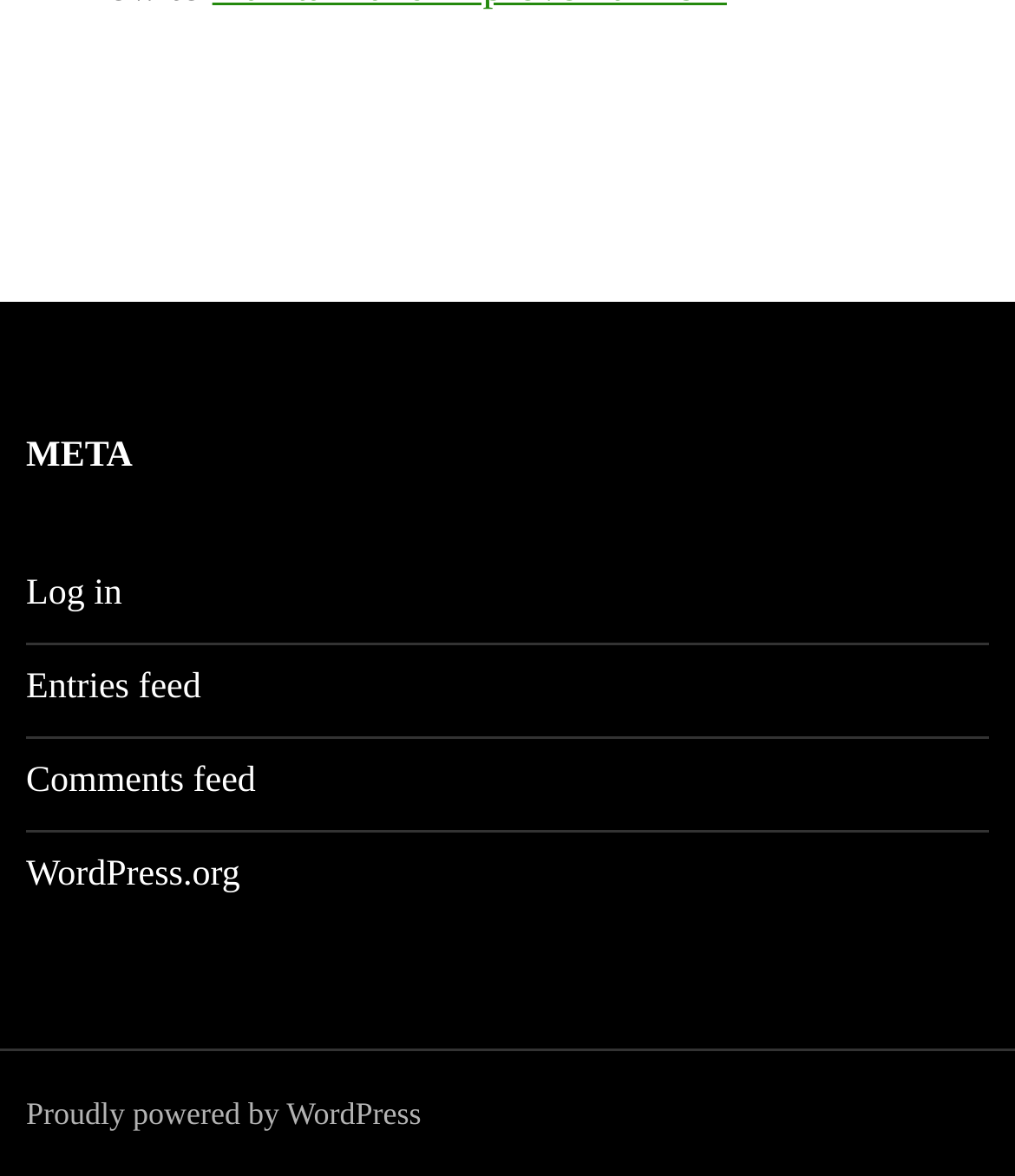What is the last link in the navigation section?
Please give a well-detailed answer to the question.

I looked at the navigation section and found that the last link is 'WordPress.org', which is located at the bottom of the navigation section.